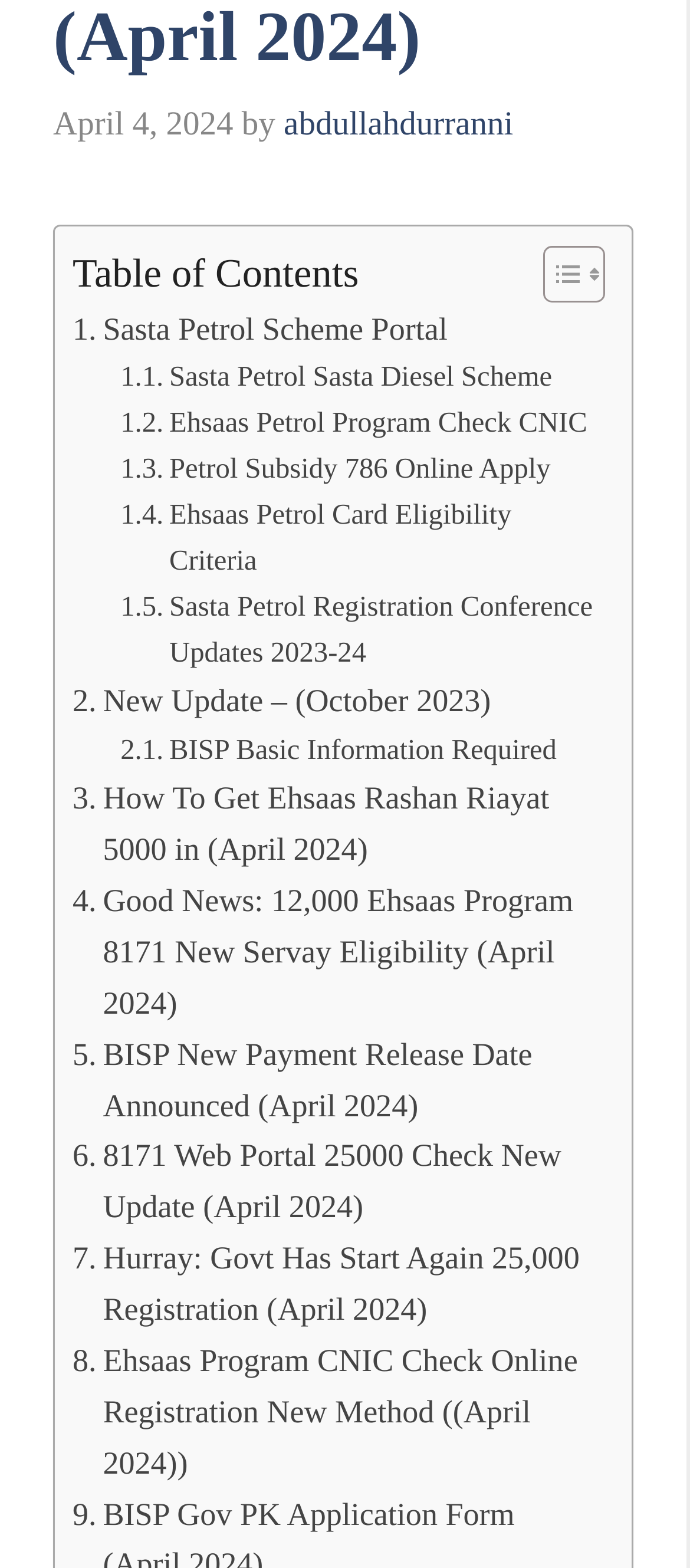Give a short answer using one word or phrase for the question:
What is the text above the toggle button?

Table of Contents